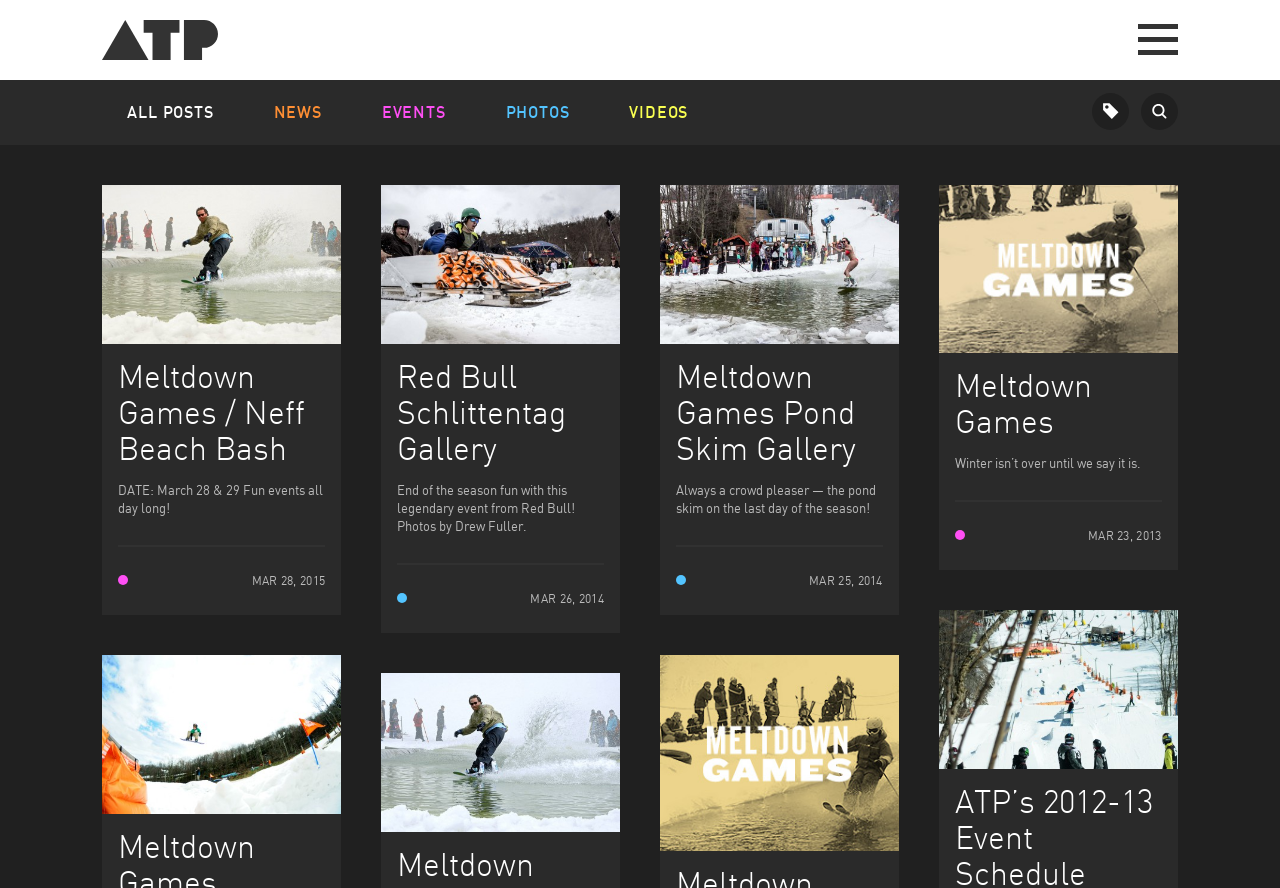Respond with a single word or phrase for the following question: 
How many articles are on this webpage?

4